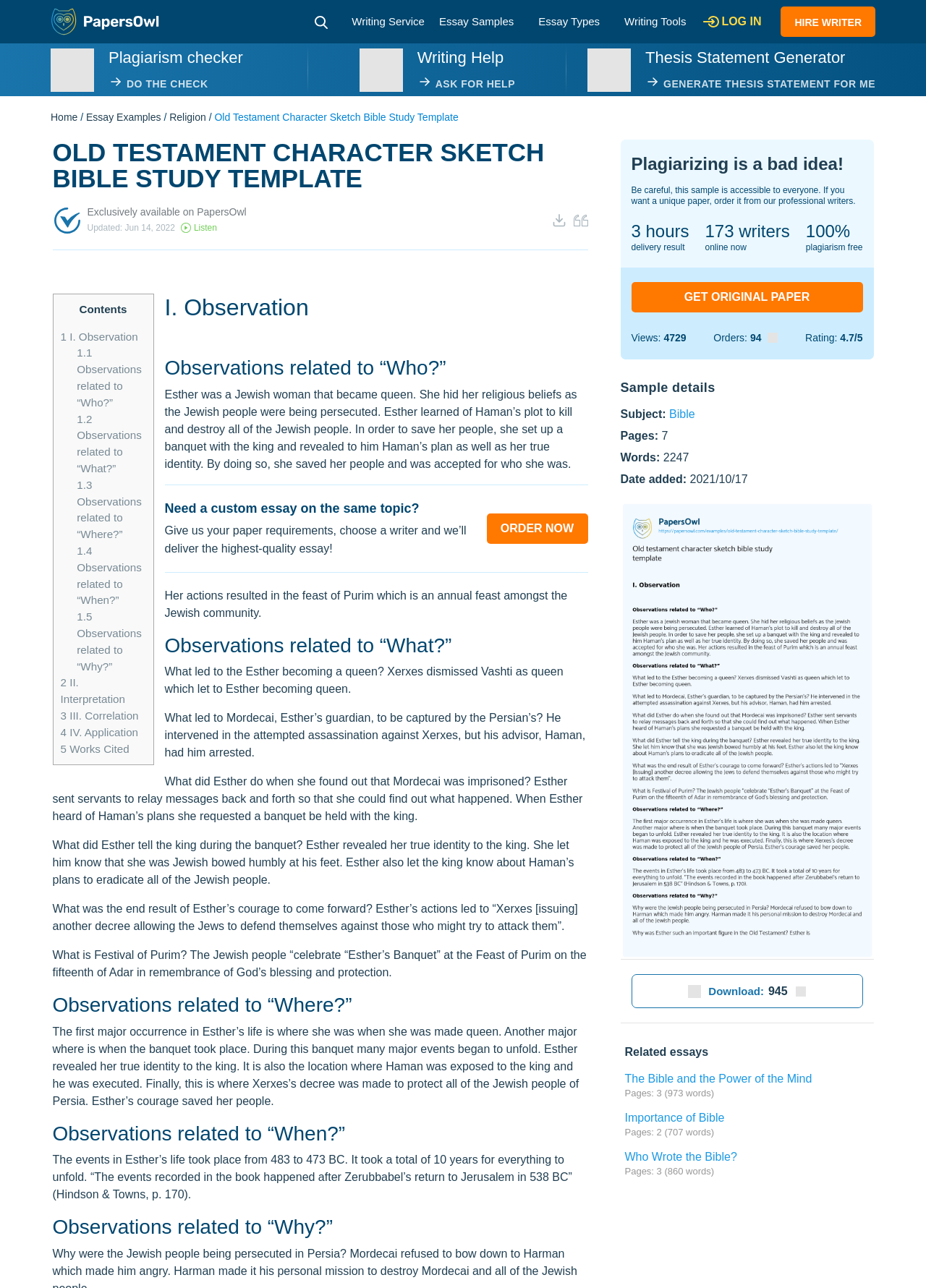Determine the bounding box coordinates for the clickable element to execute this instruction: "Get writing help". Provide the coordinates as four float numbers between 0 and 1, i.e., [left, top, right, bottom].

[0.451, 0.038, 0.544, 0.052]